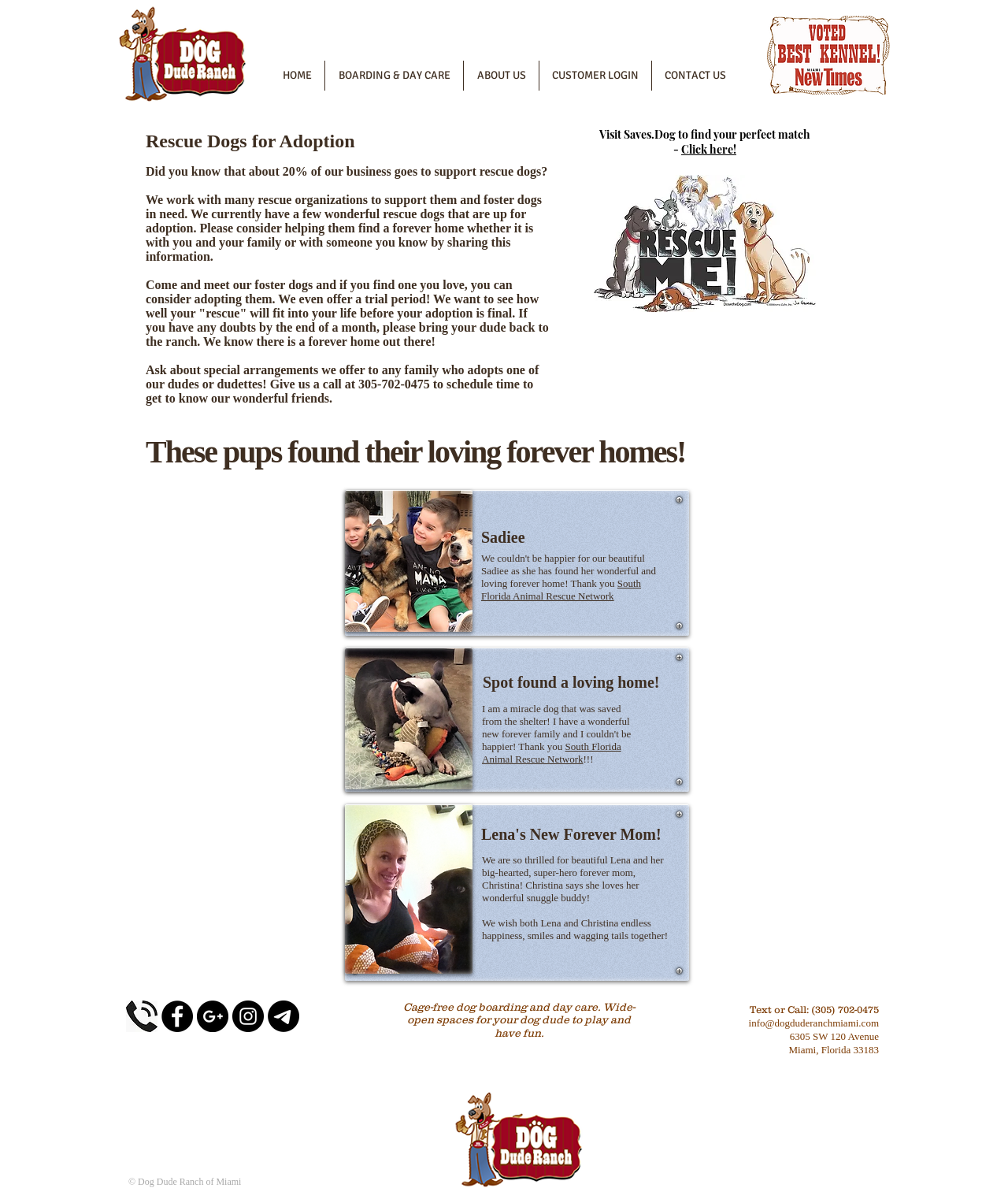Please identify the bounding box coordinates of the element's region that should be clicked to execute the following instruction: "Visit the 'BOARDING & DAY CARE' page". The bounding box coordinates must be four float numbers between 0 and 1, i.e., [left, top, right, bottom].

[0.323, 0.051, 0.459, 0.076]